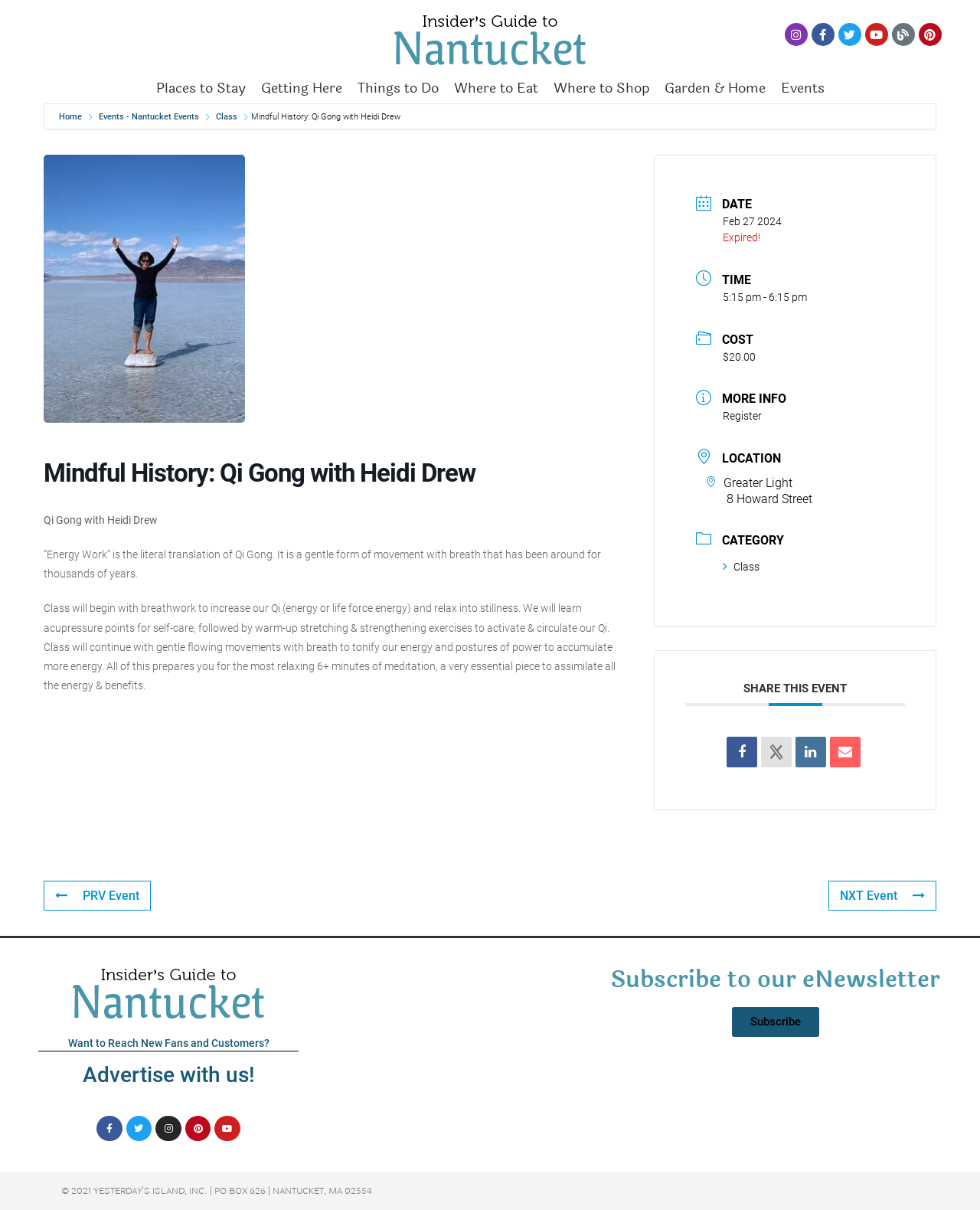Using the description: "Training & Consultancy", determine the UI element's bounding box coordinates. Ensure the coordinates are in the format of four float numbers between 0 and 1, i.e., [left, top, right, bottom].

None